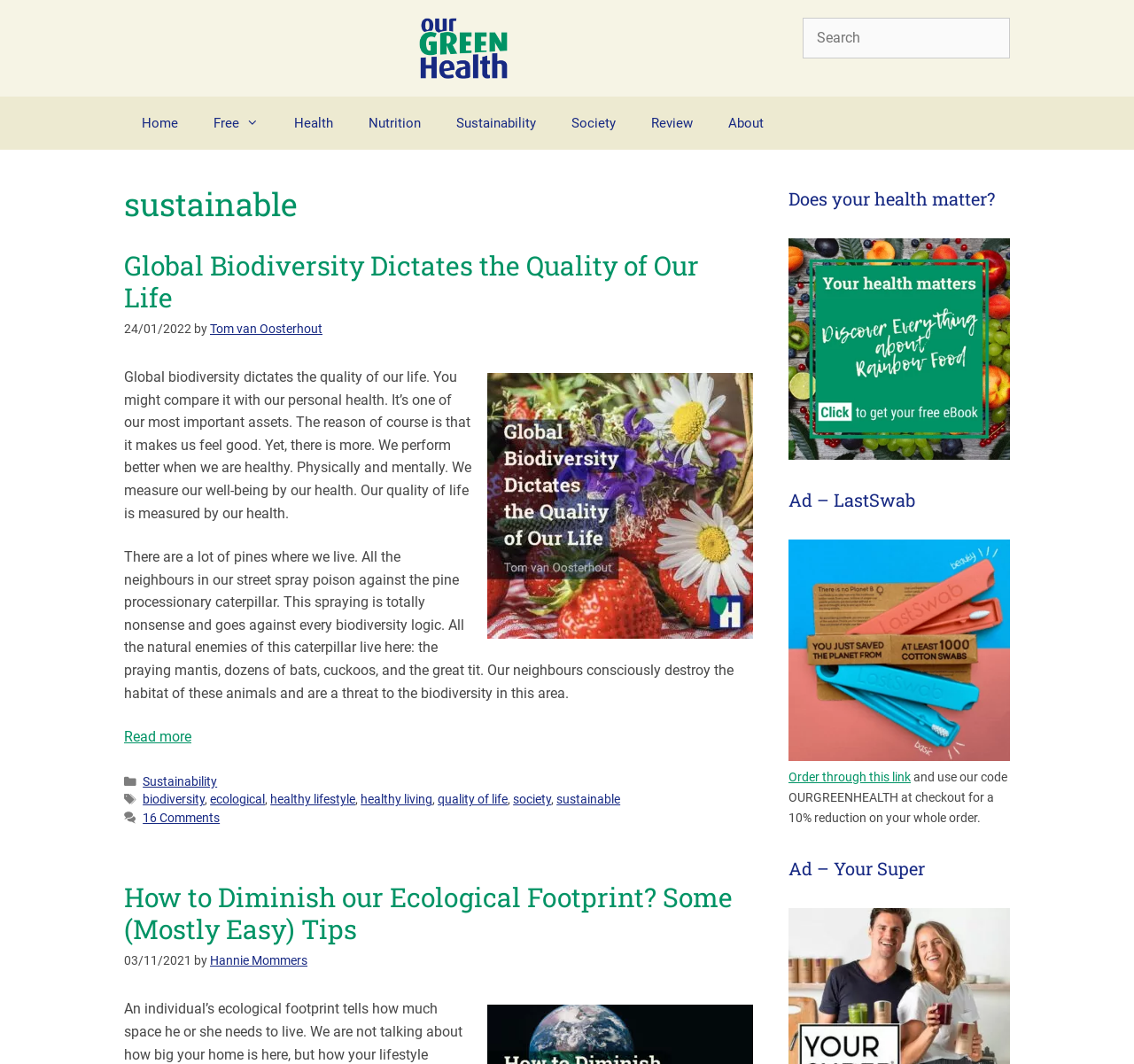Please determine the bounding box coordinates of the element's region to click in order to carry out the following instruction: "Go to Home page". The coordinates should be four float numbers between 0 and 1, i.e., [left, top, right, bottom].

[0.109, 0.09, 0.173, 0.14]